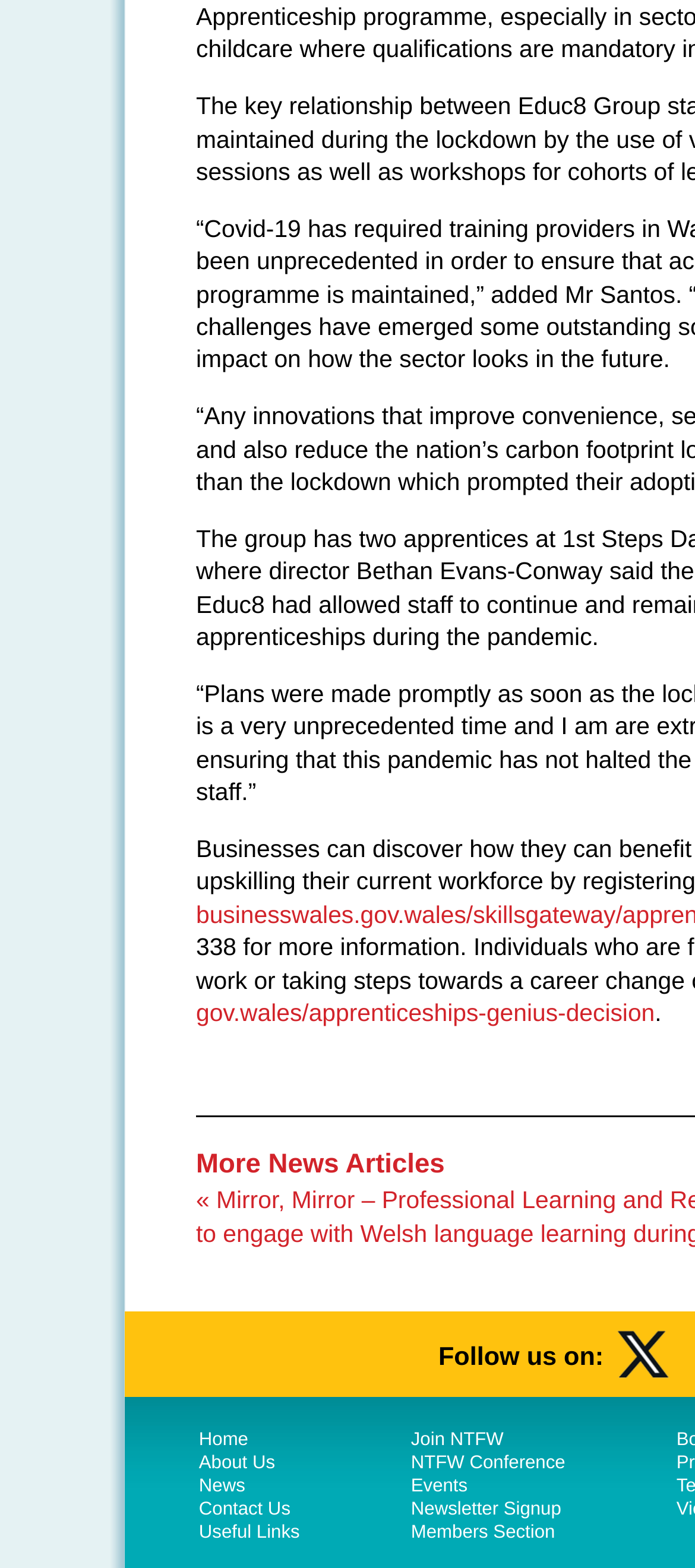Identify the bounding box coordinates of the section that should be clicked to achieve the task described: "Read about apprenticeships".

[0.282, 0.637, 0.942, 0.654]